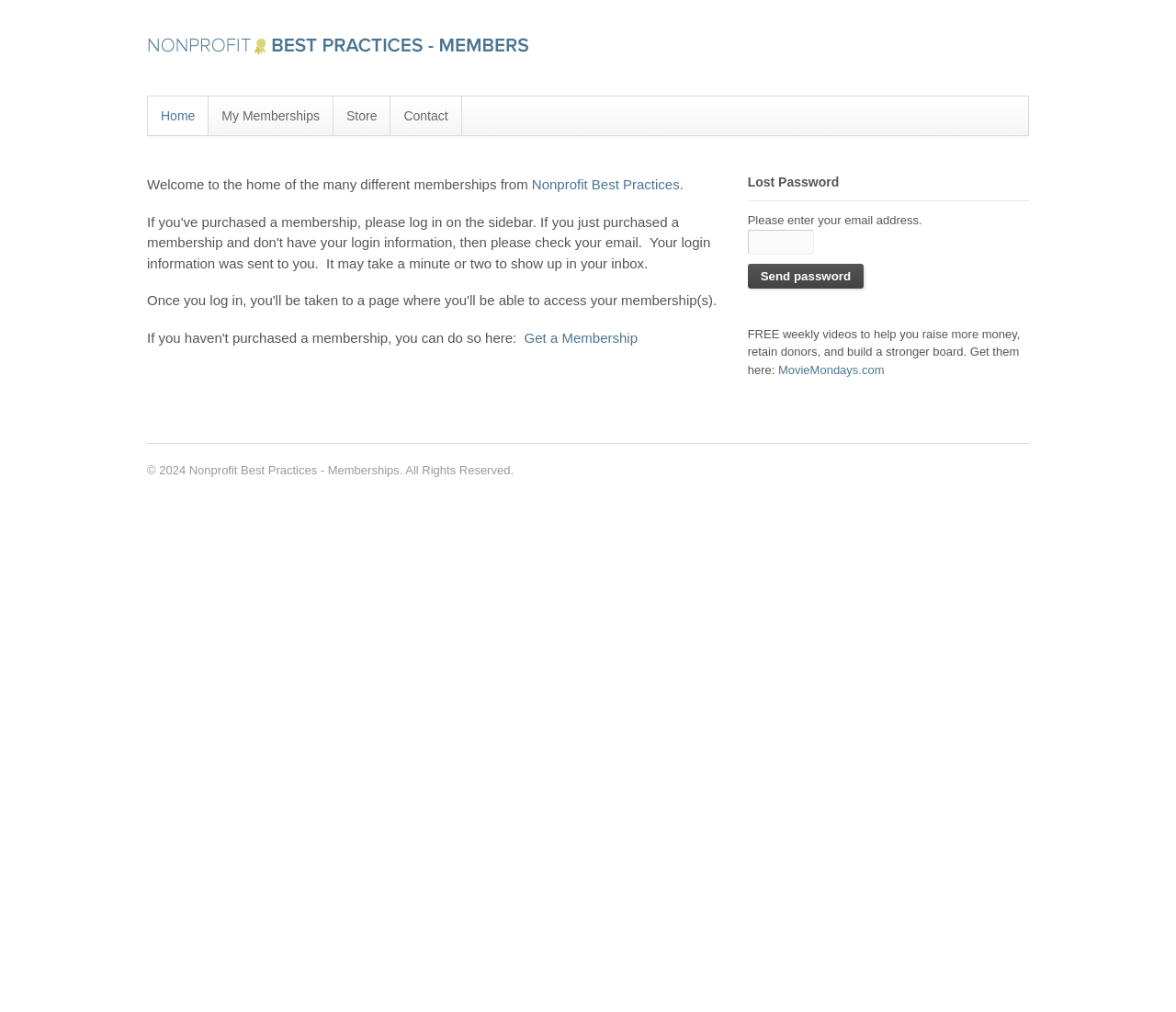Determine the bounding box coordinates of the clickable element to complete this instruction: "Click on Home". Provide the coordinates in the format of four float numbers between 0 and 1, [left, top, right, bottom].

[0.126, 0.095, 0.177, 0.134]